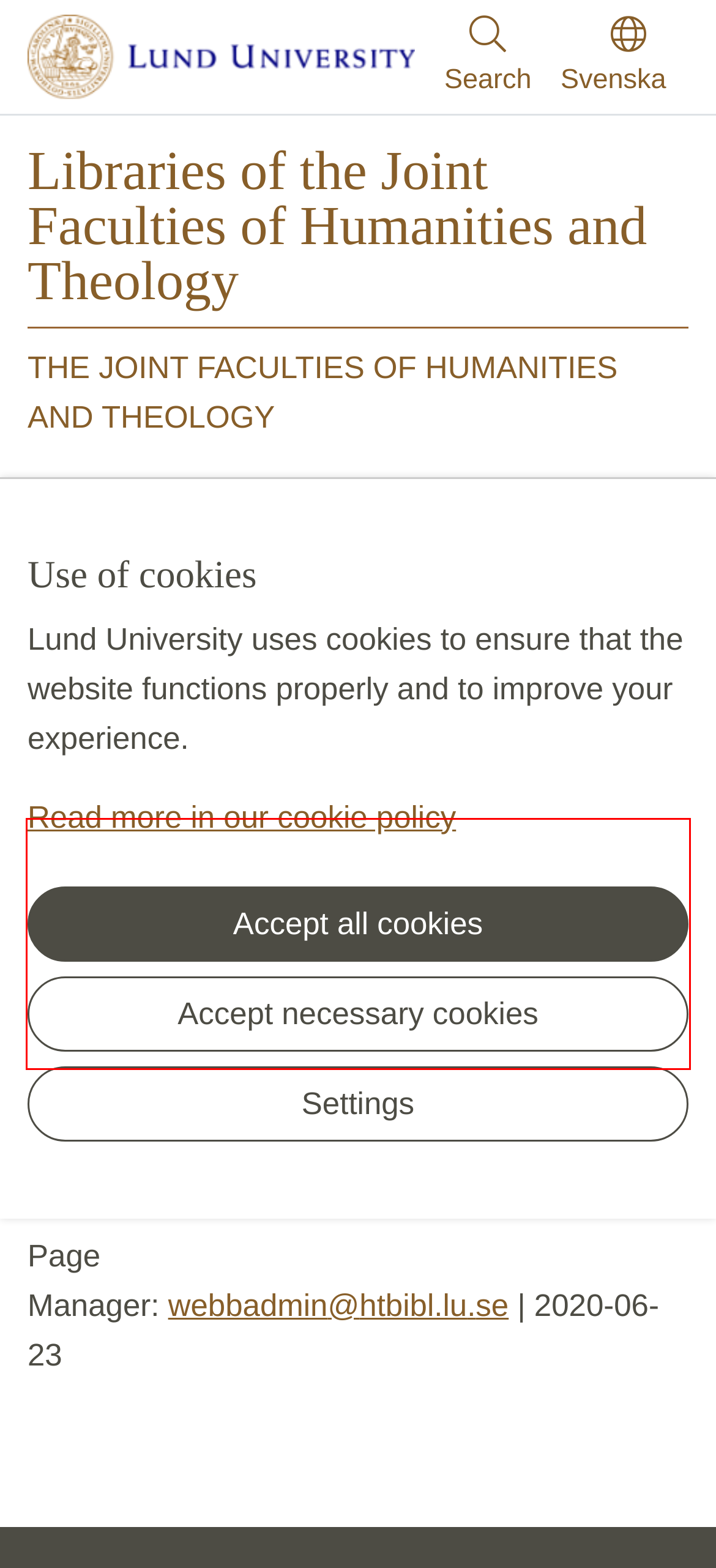With the given screenshot of a webpage, locate the red rectangle bounding box and extract the text content using OCR.

We’re sorry for the inconvenience, but the page you requested does not exist or has been moved. Please notify the pagemanager, which you find below, if you were linked to this page from another part of our website.